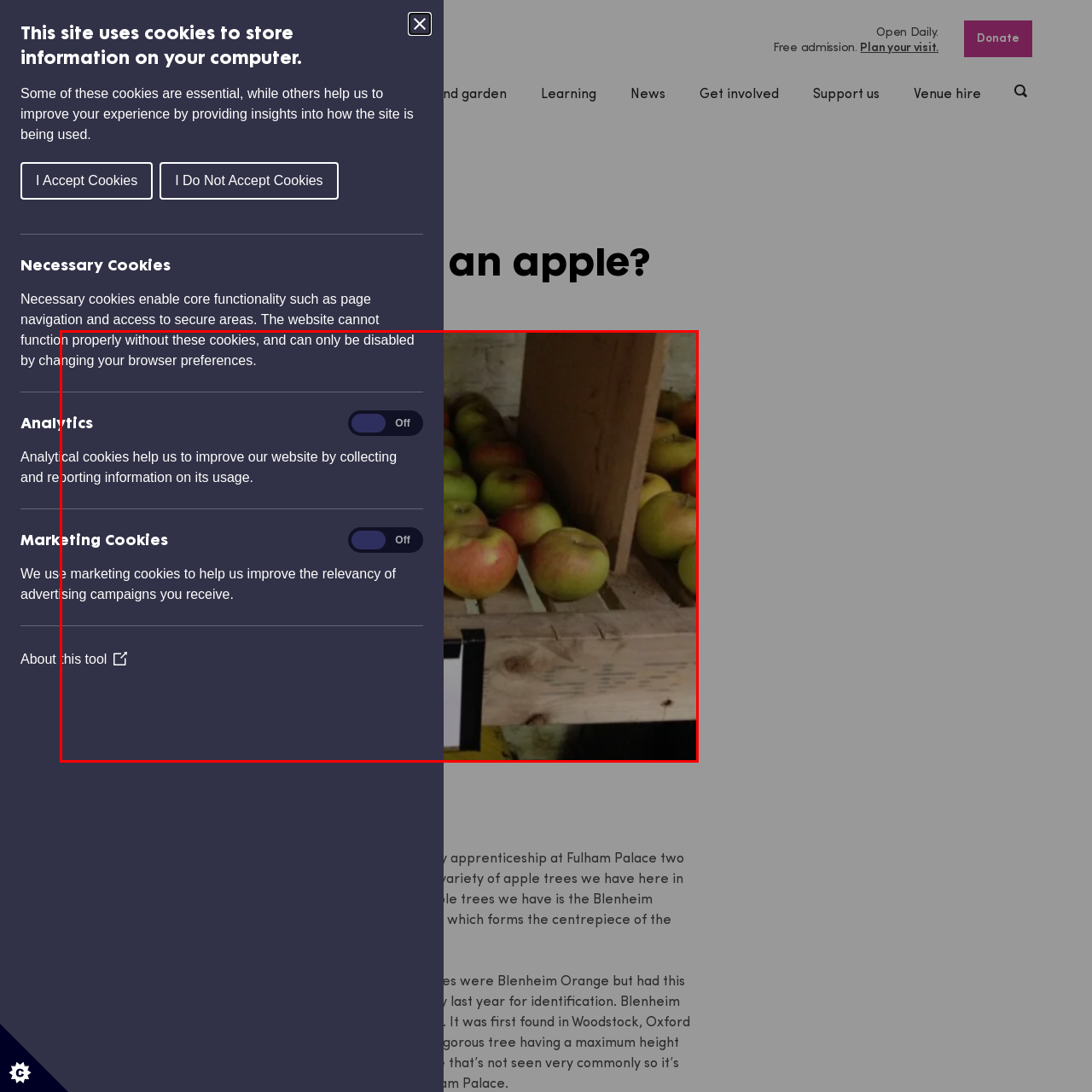Where are the diverse orchards located?
Assess the image contained within the red bounding box and give a detailed answer based on the visual elements present in the image.

The background of the image hints at a garden atmosphere, which aligns with the narrative of exploring the diverse orchards at Fulham Palace, as mentioned in the caption.